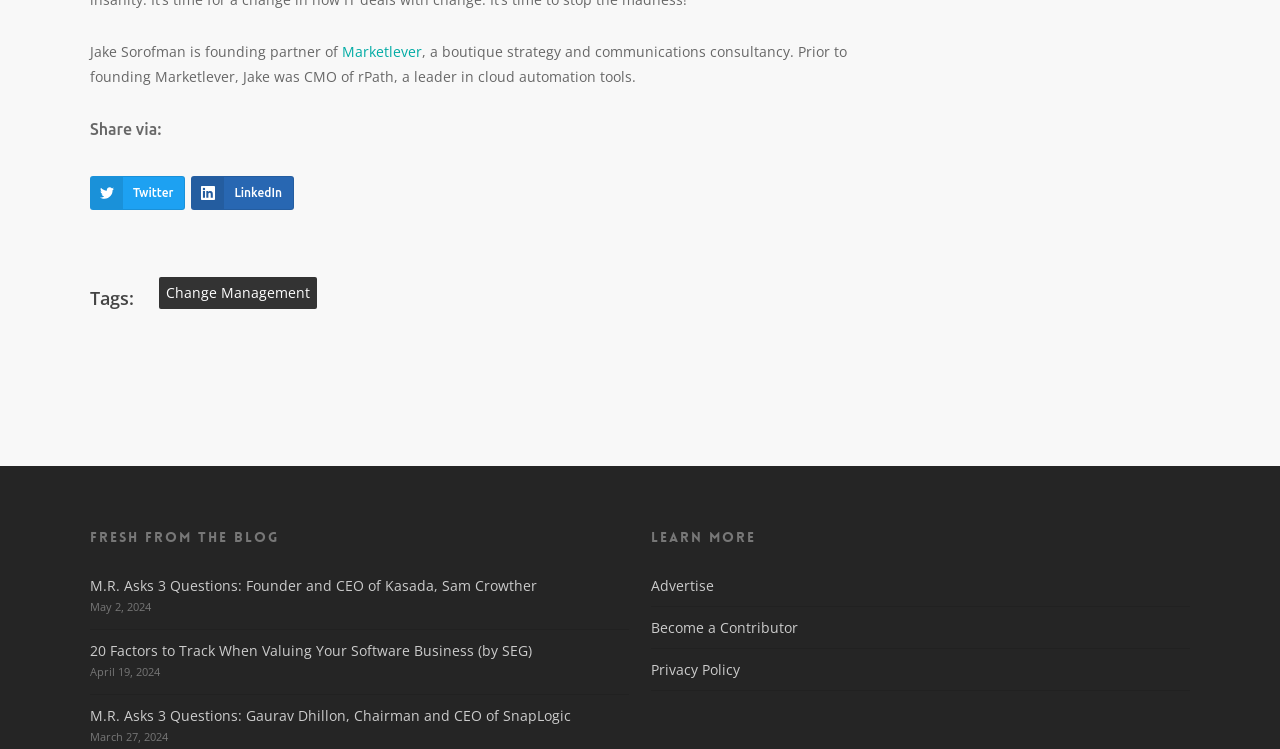Identify the bounding box coordinates for the UI element mentioned here: "LinkedIn". Provide the coordinates as four float values between 0 and 1, i.e., [left, top, right, bottom].

[0.15, 0.234, 0.23, 0.28]